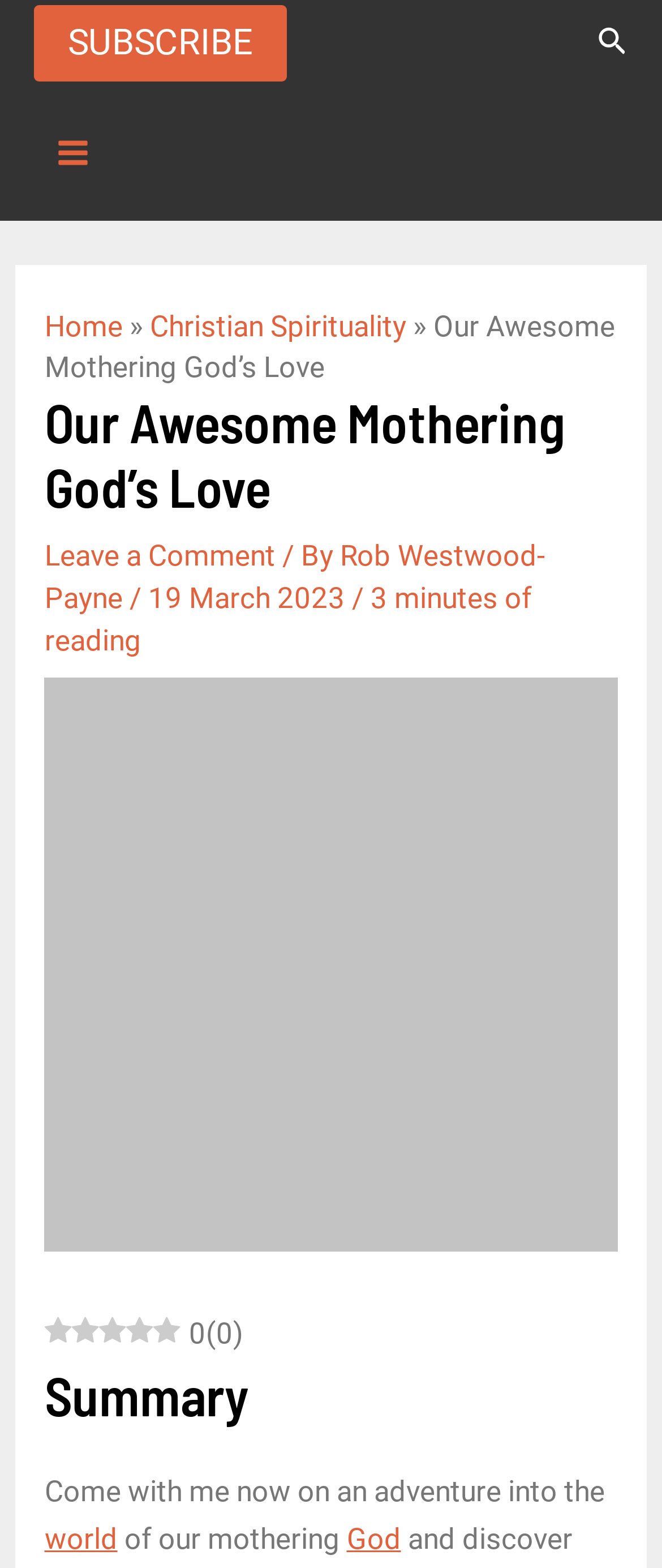Identify the bounding box coordinates of the part that should be clicked to carry out this instruction: "Leave a comment".

[0.067, 0.344, 0.416, 0.365]